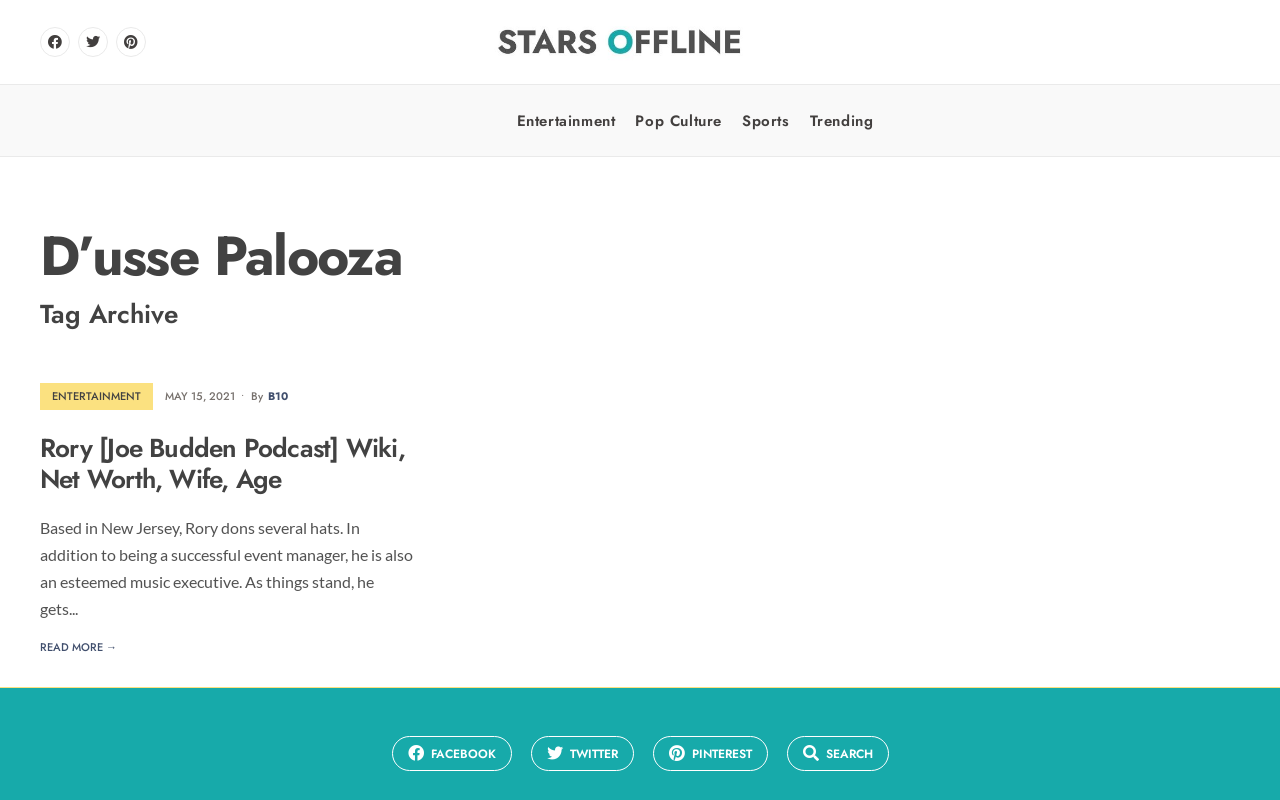Determine the bounding box coordinates of the section I need to click to execute the following instruction: "go to Entertainment". Provide the coordinates as four float numbers between 0 and 1, i.e., [left, top, right, bottom].

[0.404, 0.121, 0.481, 0.18]